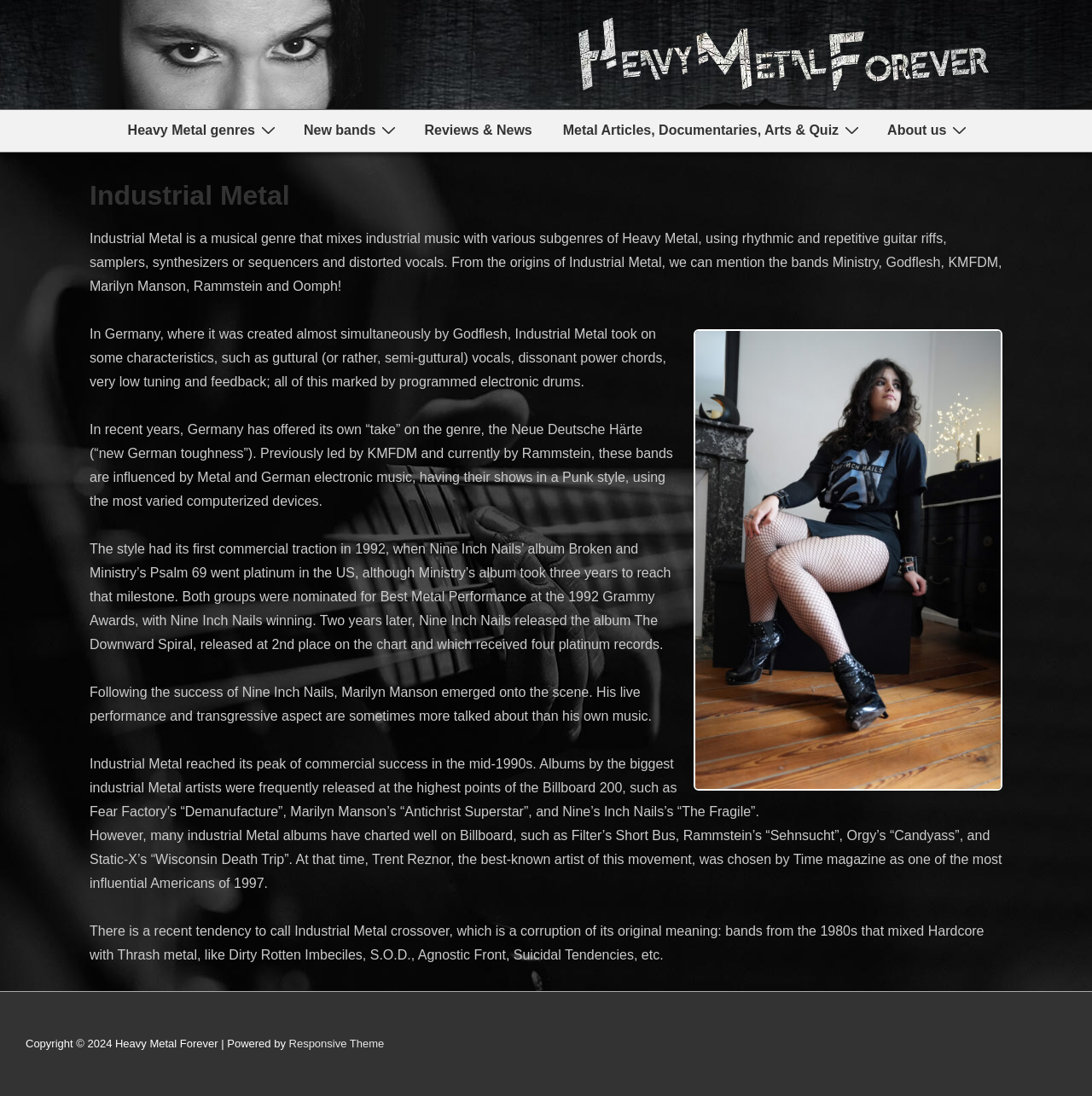Determine the bounding box coordinates for the UI element matching this description: "Reviews & News".

[0.375, 0.1, 0.501, 0.138]